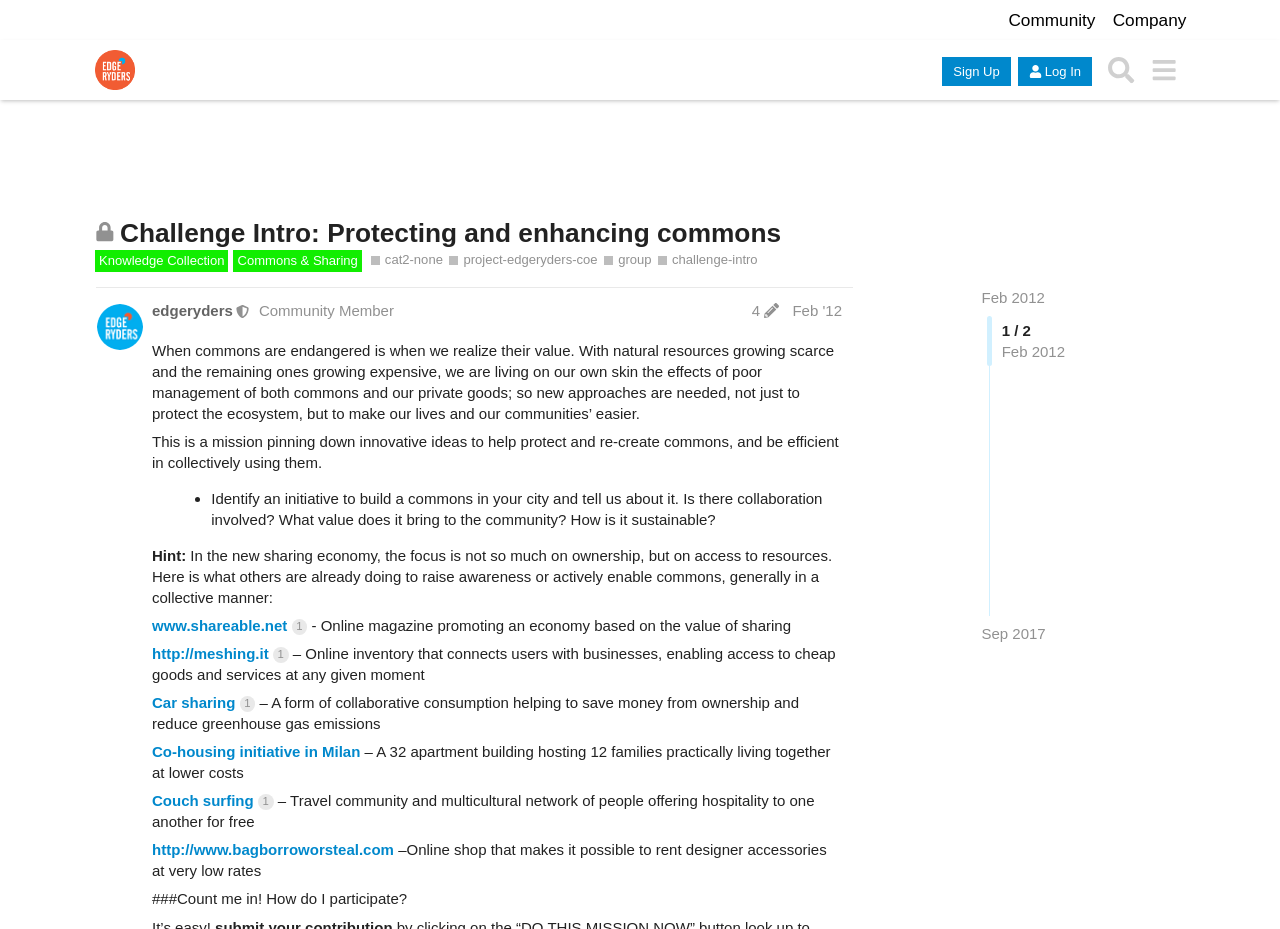Offer a detailed explanation of the webpage layout and contents.

This webpage is about a challenge introduction to protecting and enhancing commons, which is a part of the Knowledge Collection and Commons & Sharing categories on the Edgeryders platform. At the top, there are two tabs labeled "Community" and "Company" on the right side, and a header section with the Edgeryders logo, a sign-up button, a log-in button, a search button, and a menu button.

Below the header section, there is a heading that indicates the topic is closed and no longer accepts new replies. The heading also includes a link to the challenge introduction. On the left side, there are links to Knowledge Collection and Commons & Sharing, which provide more information about the categories.

On the right side, there is a list of tags, including "cat2-none", "project-edgeryders-coe", "group", and "challenge-intro". Below the tags, there are two links to dates, "Feb 2012" and "Sep 2017", which likely indicate when the challenge was posted or updated.

The main content of the webpage is a post by a moderator, edgeryders, which includes a description of the challenge. The post explains that when commons are endangered, we realize their value, and that new approaches are needed to protect and recreate commons. The post also mentions that the focus is not on ownership but on access to resources in the new sharing economy.

The post includes a list of initiatives and resources related to commons, such as online magazines, online inventories, car sharing, co-housing initiatives, couch surfing, and online shops that rent designer accessories. Each initiative is described briefly, and some include links to external websites.

At the bottom of the post, there are some additional notes and questions, including "How do I participate?" and "Count me in!"